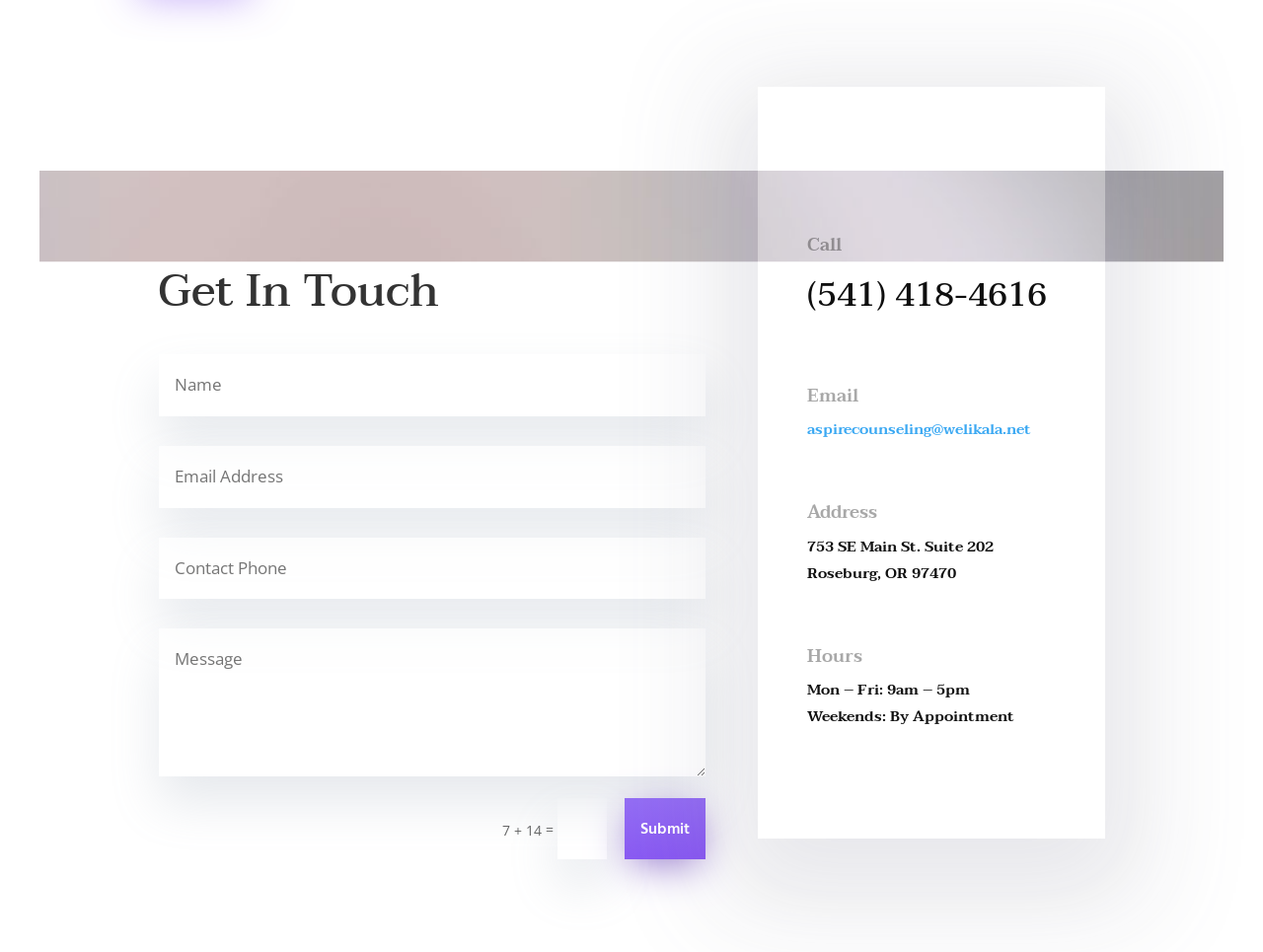Can you give a comprehensive explanation to the question given the content of the image?
What is the address?

I found the address by looking at the 'Address' section, where it is listed as '753 SE Main St. Suite 202'.